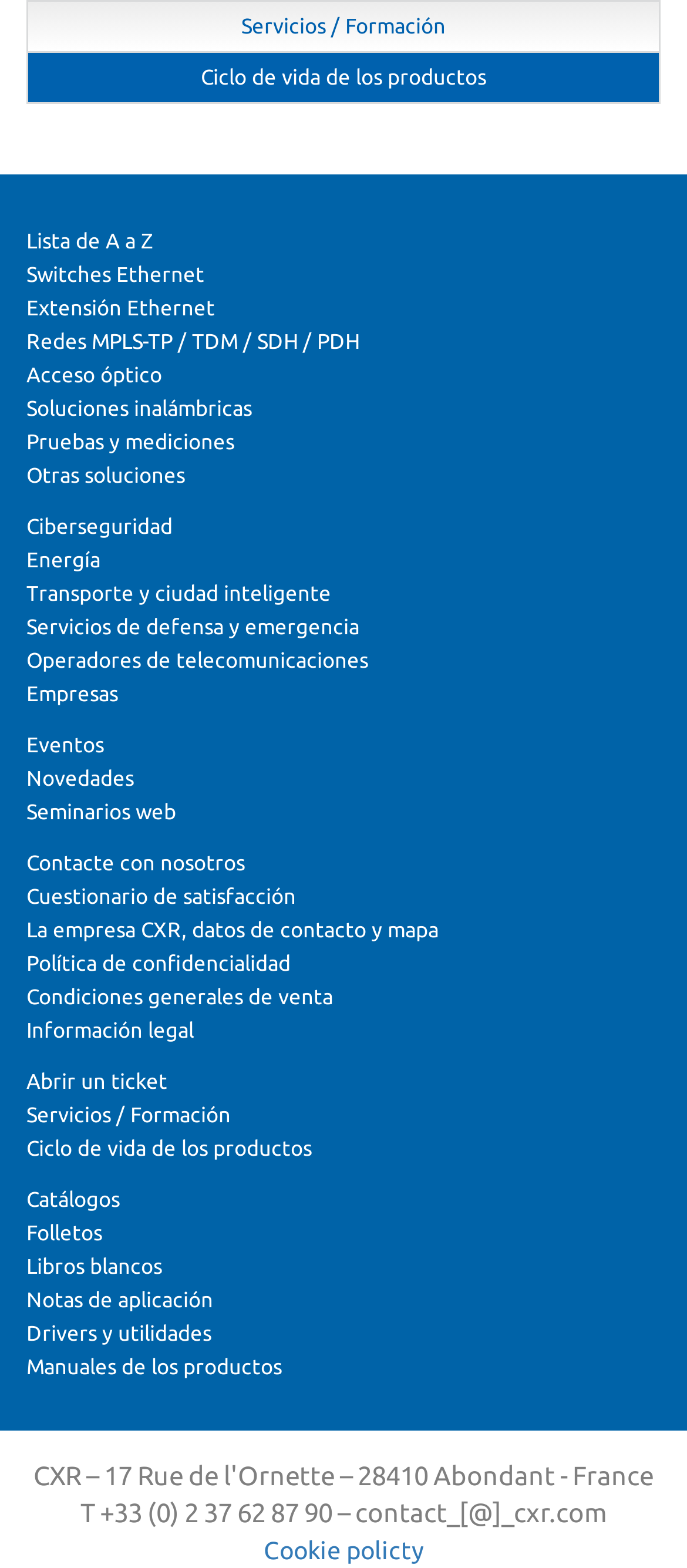How many links are there under the contentinfo section?
Refer to the image and answer the question using a single word or phrase.

34